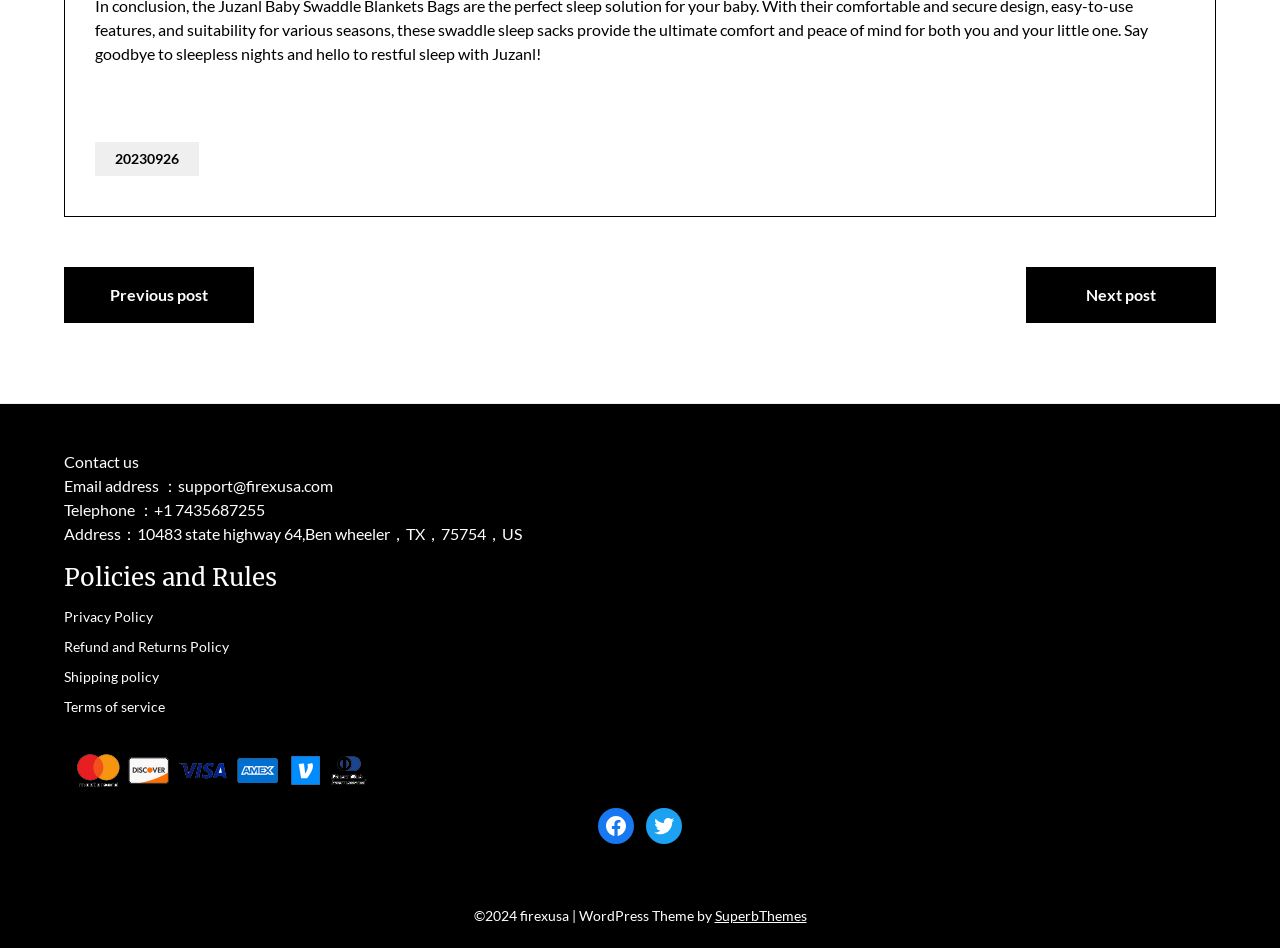Determine the bounding box coordinates of the region that needs to be clicked to achieve the task: "View privacy policy".

[0.05, 0.638, 0.95, 0.666]